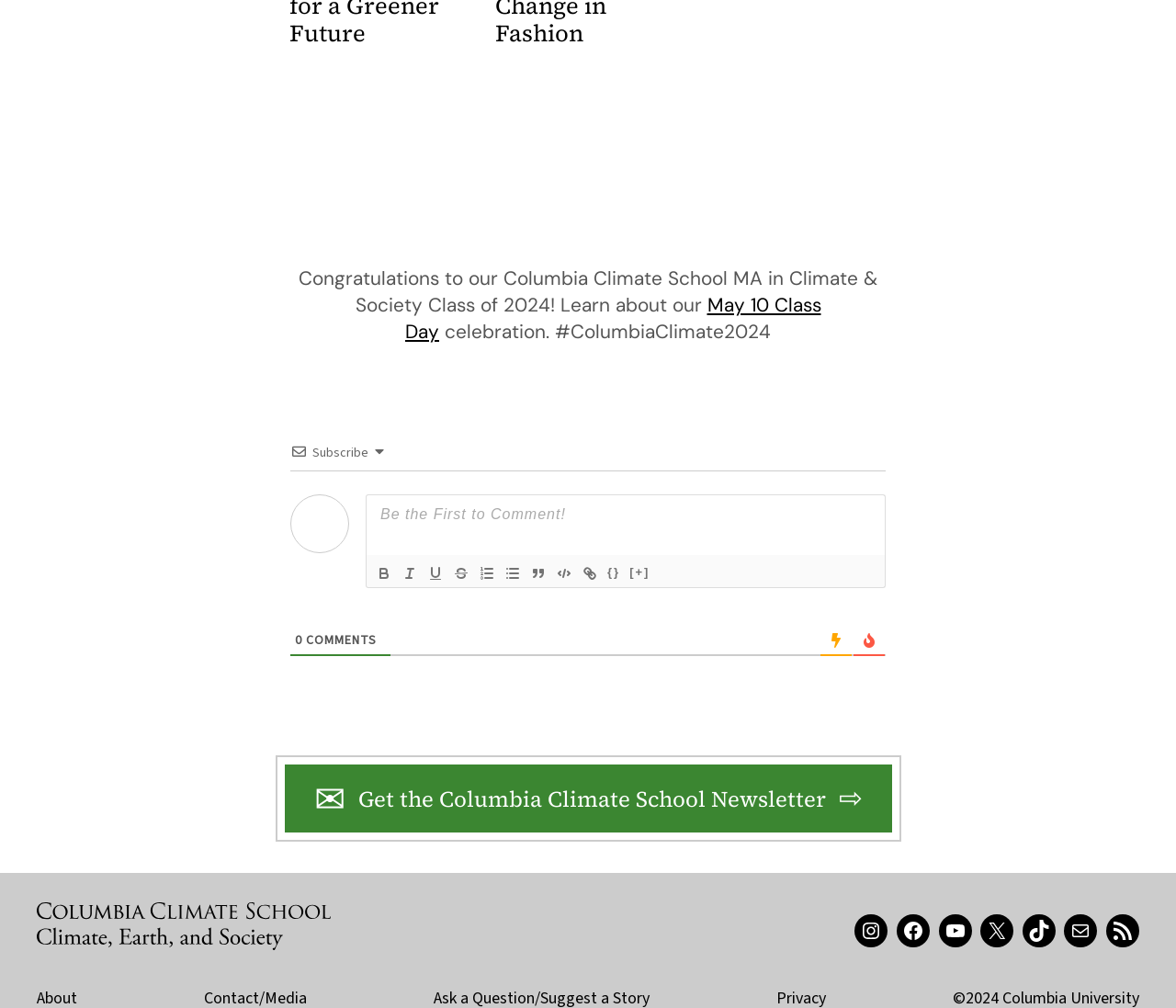Can you show the bounding box coordinates of the region to click on to complete the task described in the instruction: "Explore Italian cooking"?

None